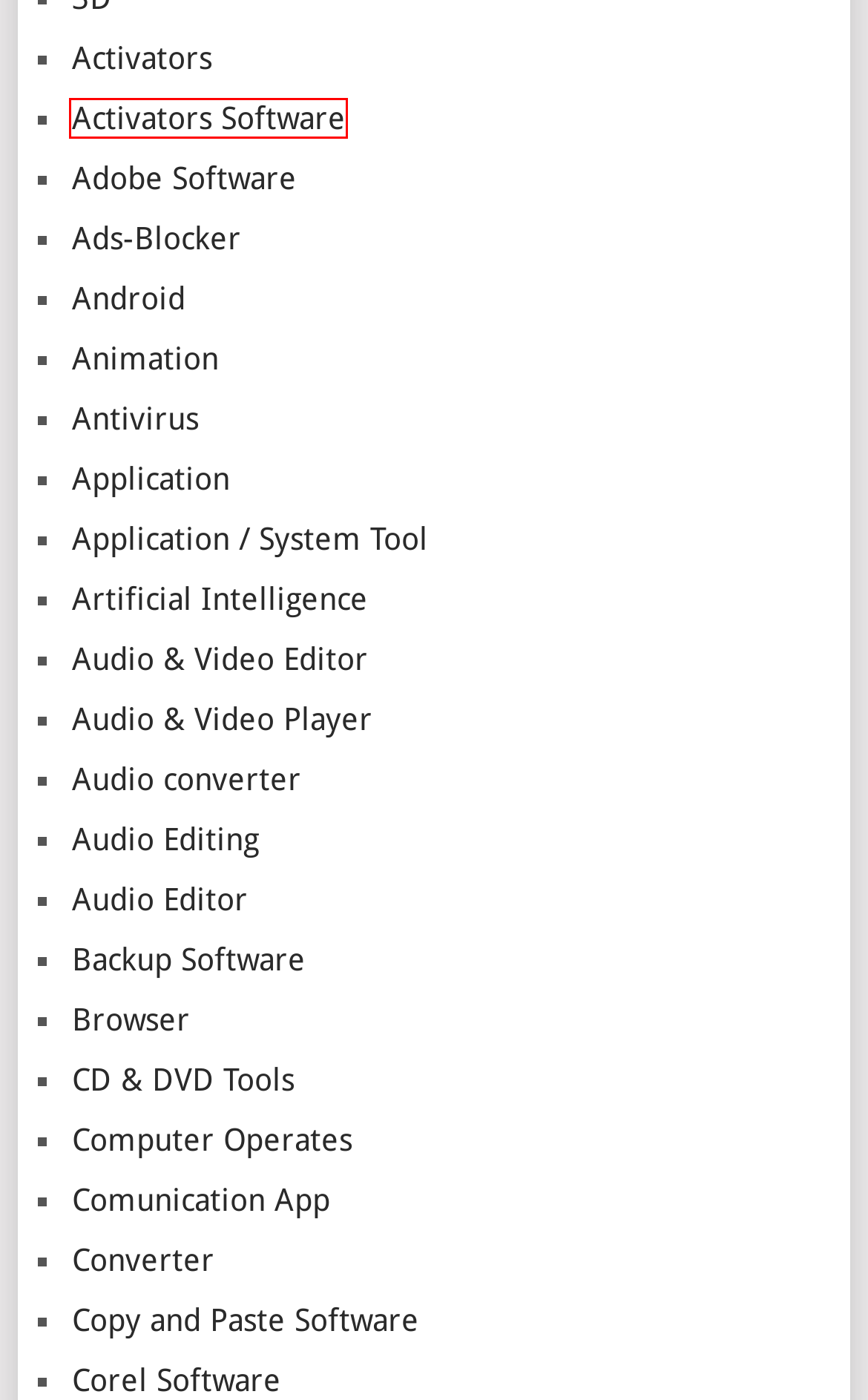You have a screenshot of a webpage with an element surrounded by a red bounding box. Choose the webpage description that best describes the new page after clicking the element inside the red bounding box. Here are the candidates:
A. Audio converter Archives - Pirates Download
B. Audio Editor Archives - Pirates Download
C. Browser Archives - Pirates Download
D. Activators Software Archives - Pirates Download
E. Artificial Intelligence Archives - Pirates Download
F. Corel Software Archives - Pirates Download
G. Computer Operates Archives - Pirates Download
H. Copy and Paste Software Archives - Pirates Download

D